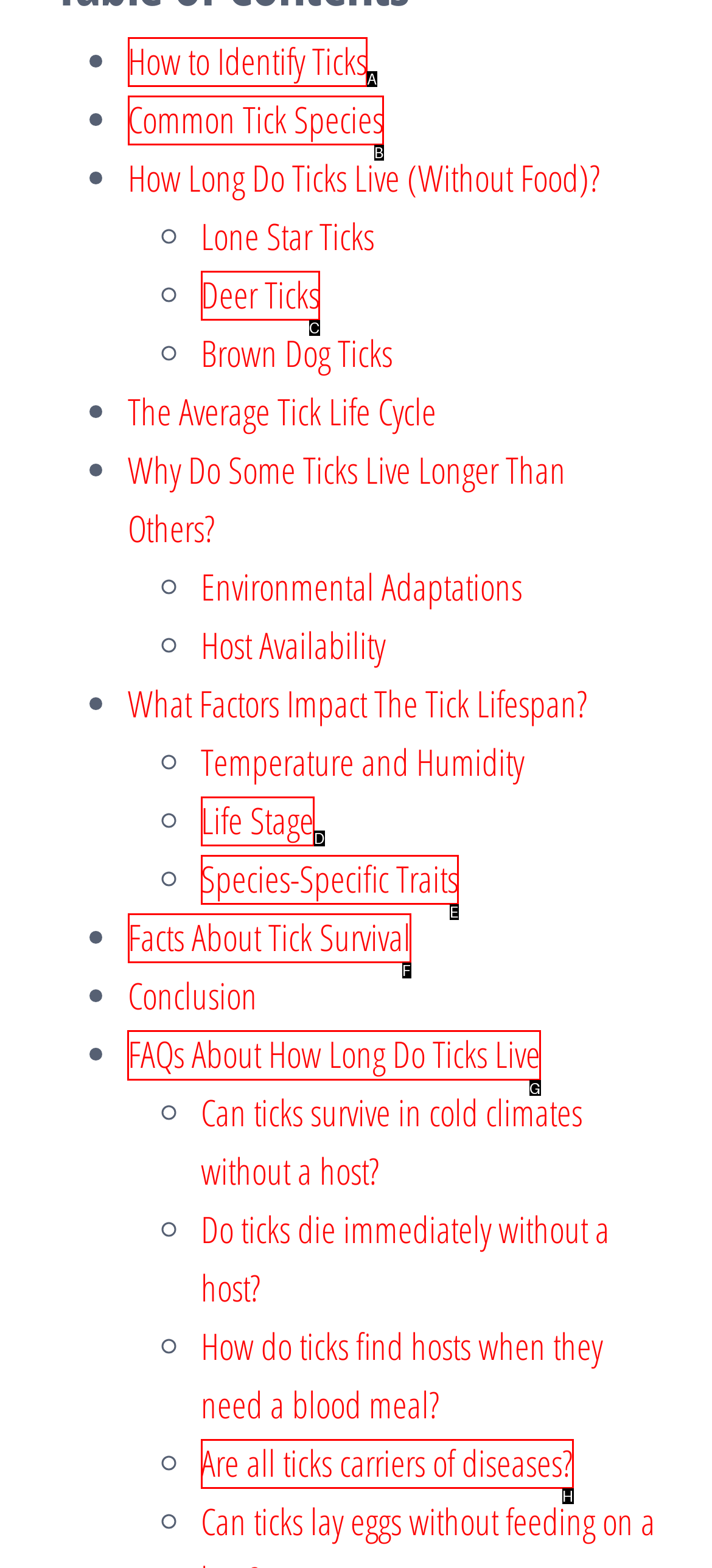Determine the HTML element to click for the instruction: Check 'FAQs About How Long Do Ticks Live'.
Answer with the letter corresponding to the correct choice from the provided options.

G